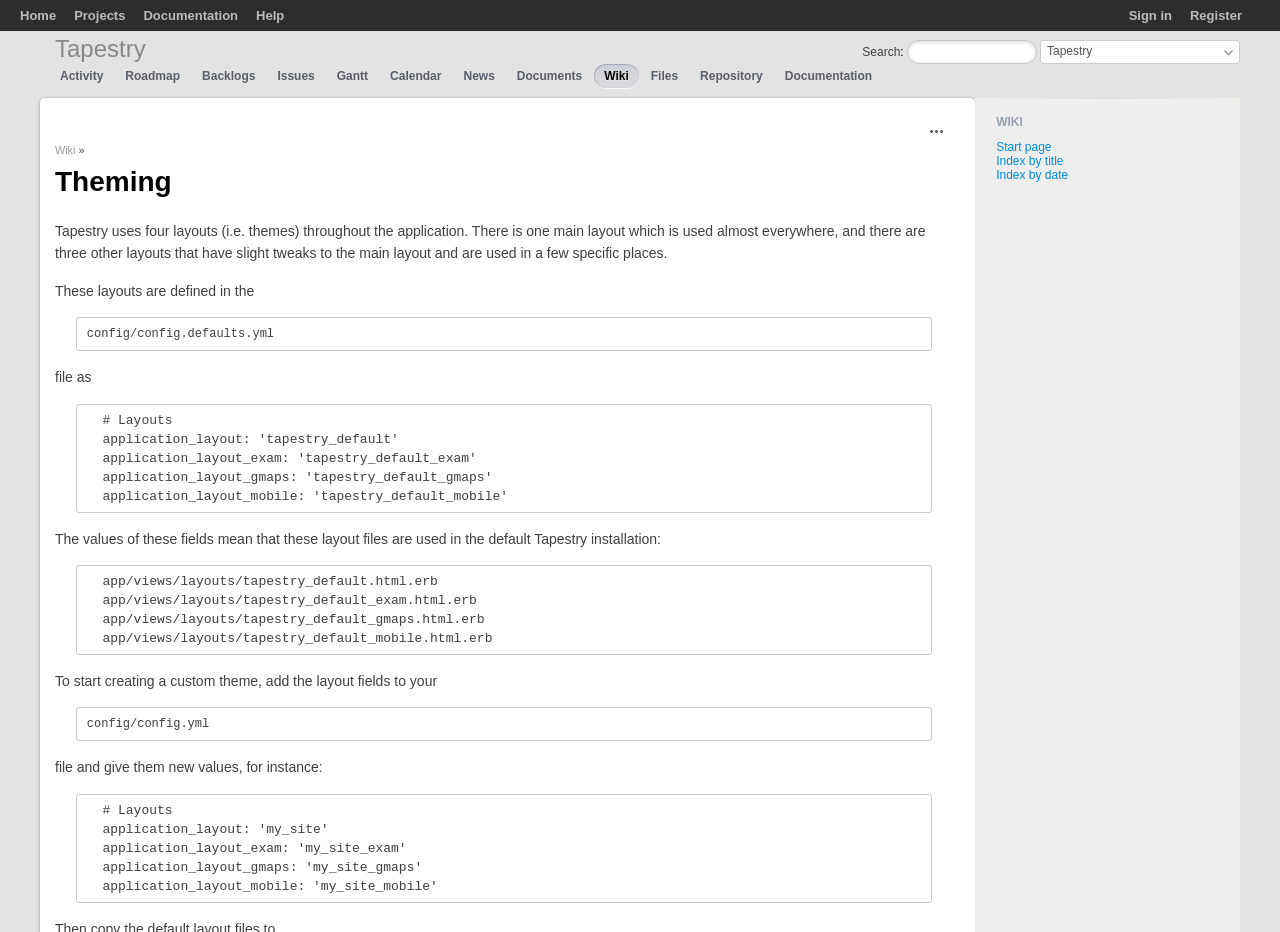Determine the bounding box coordinates of the region I should click to achieve the following instruction: "Search for something". Ensure the bounding box coordinates are four float numbers between 0 and 1, i.e., [left, top, right, bottom].

[0.709, 0.043, 0.81, 0.069]